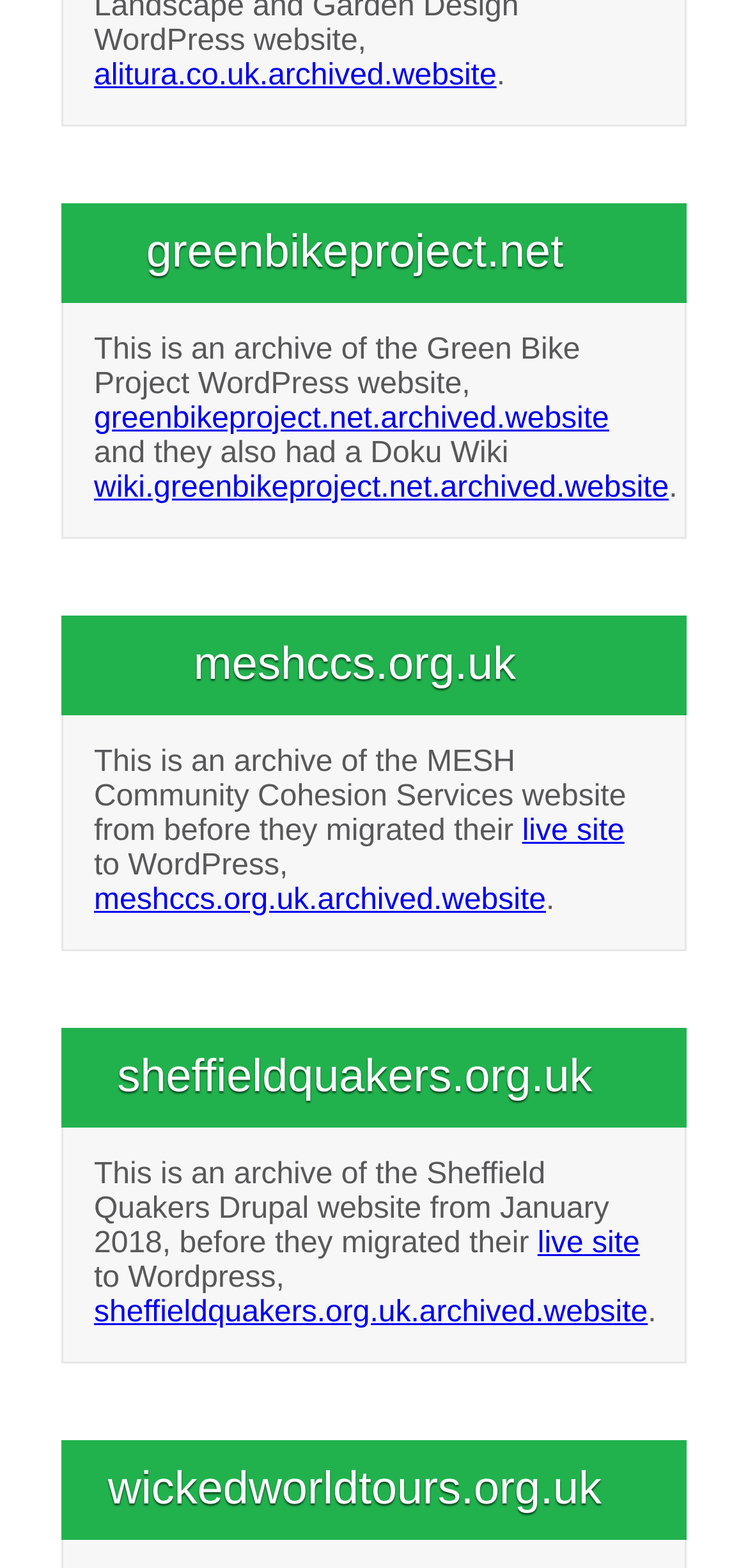Identify the bounding box coordinates of the element that should be clicked to fulfill this task: "go to live site of MESH Community Cohesion Services". The coordinates should be provided as four float numbers between 0 and 1, i.e., [left, top, right, bottom].

[0.698, 0.52, 0.835, 0.54]